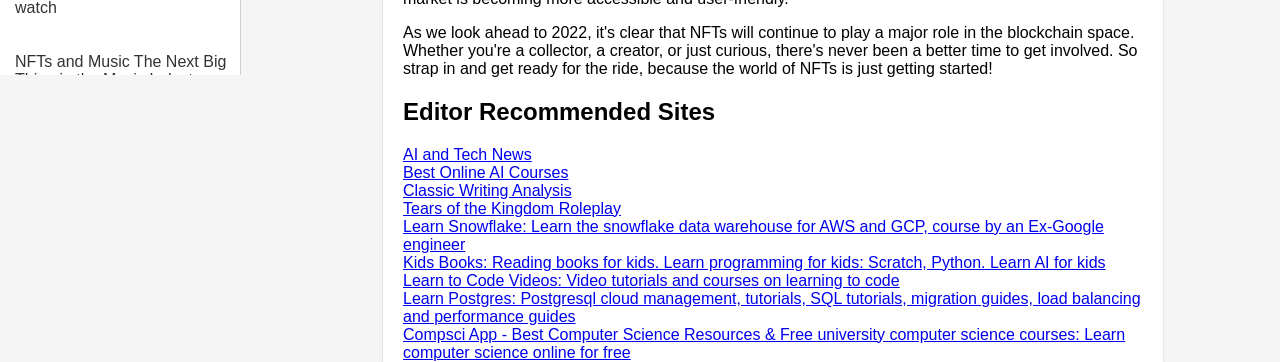Can you pinpoint the bounding box coordinates for the clickable element required for this instruction: "Read about NFTs and Music"? The coordinates should be four float numbers between 0 and 1, i.e., [left, top, right, bottom].

[0.012, 0.102, 0.188, 0.246]